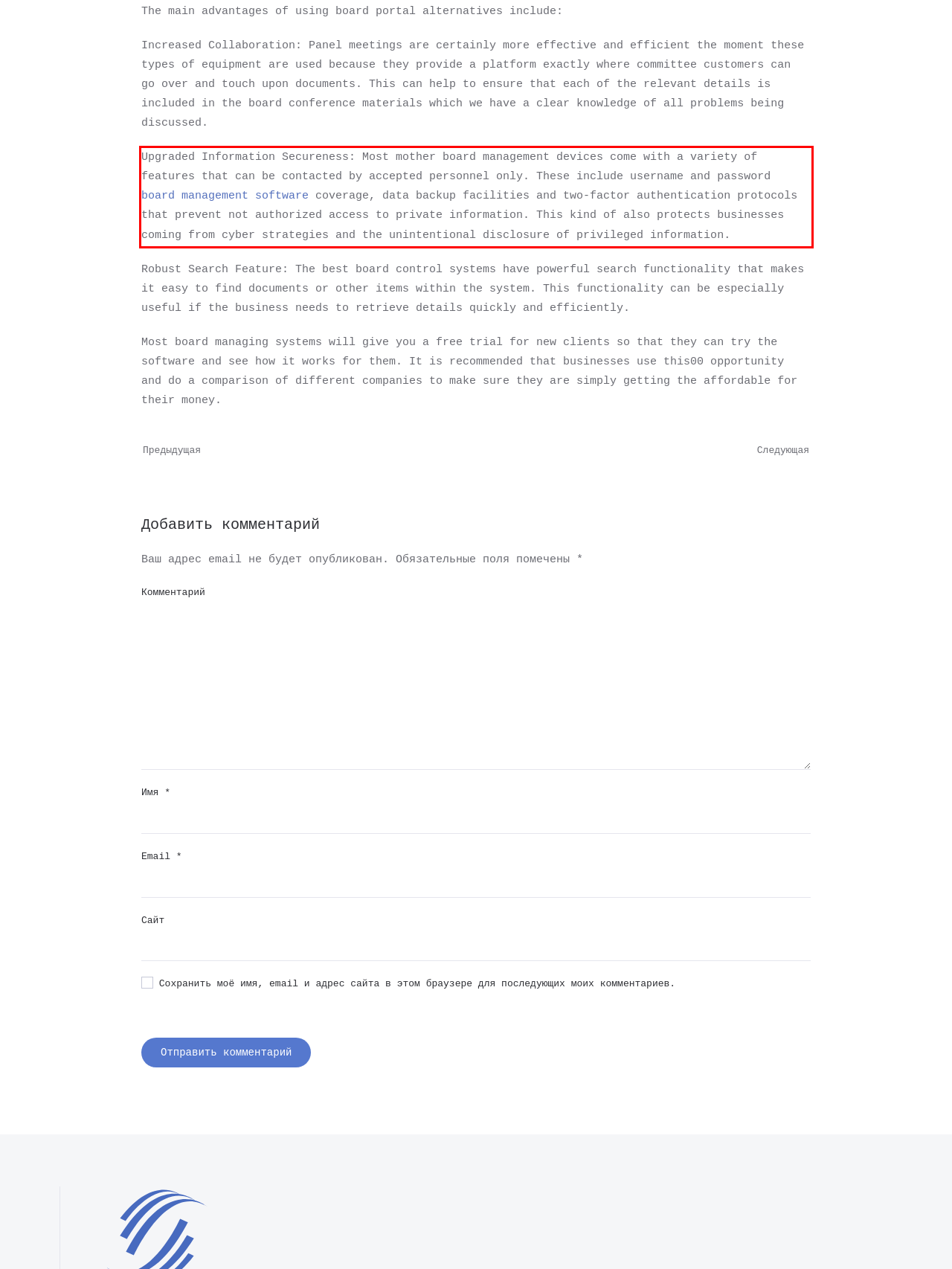With the given screenshot of a webpage, locate the red rectangle bounding box and extract the text content using OCR.

Upgraded Information Secureness: Most mother board management devices come with a variety of features that can be contacted by accepted personnel only. These include username and password board management software coverage, data backup facilities and two-factor authentication protocols that prevent not authorized access to private information. This kind of also protects businesses coming from cyber strategies and the unintentional disclosure of privileged information.